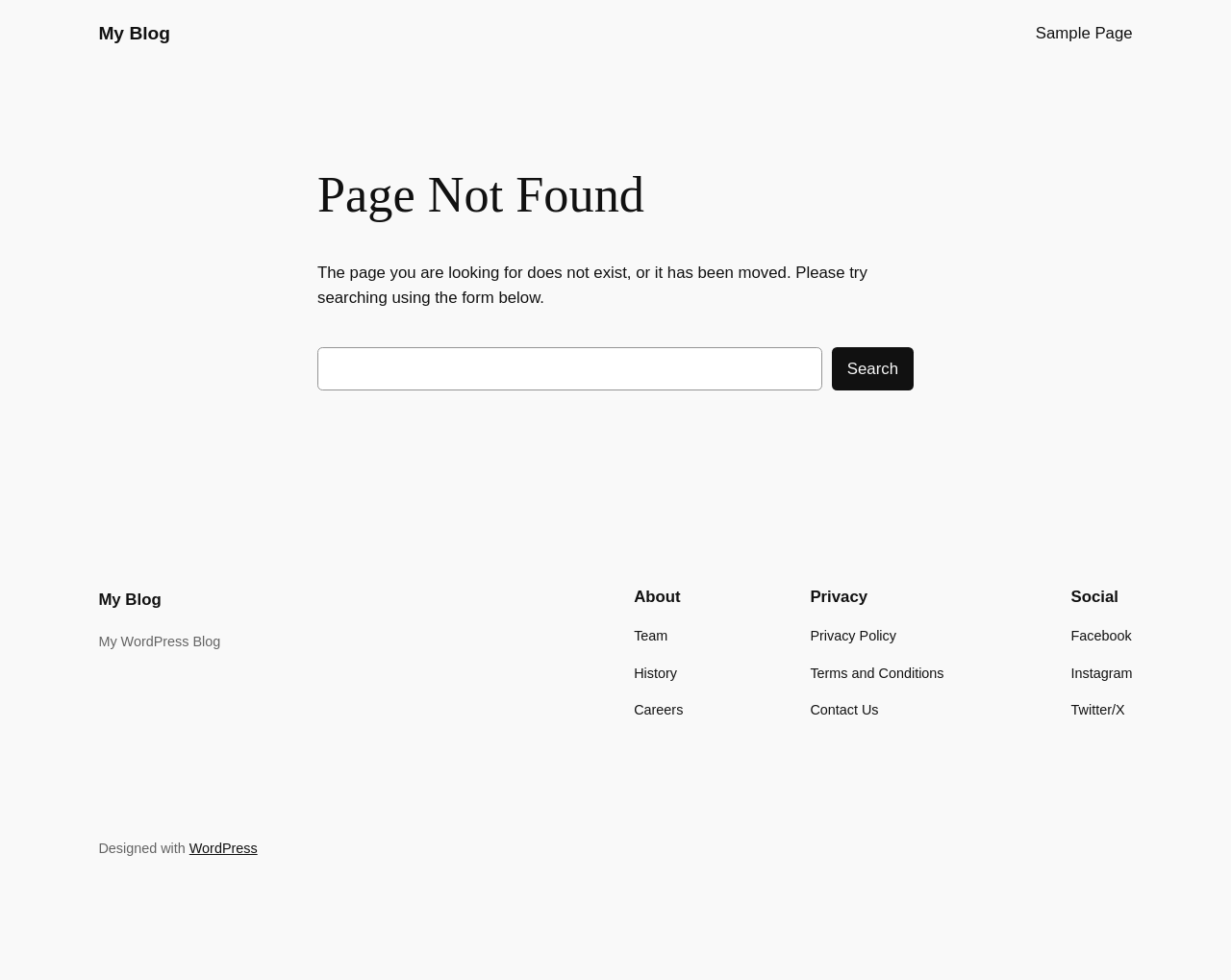Please give a concise answer to this question using a single word or phrase: 
What are the social media platforms linked on the page?

Facebook, Instagram, Twitter/X